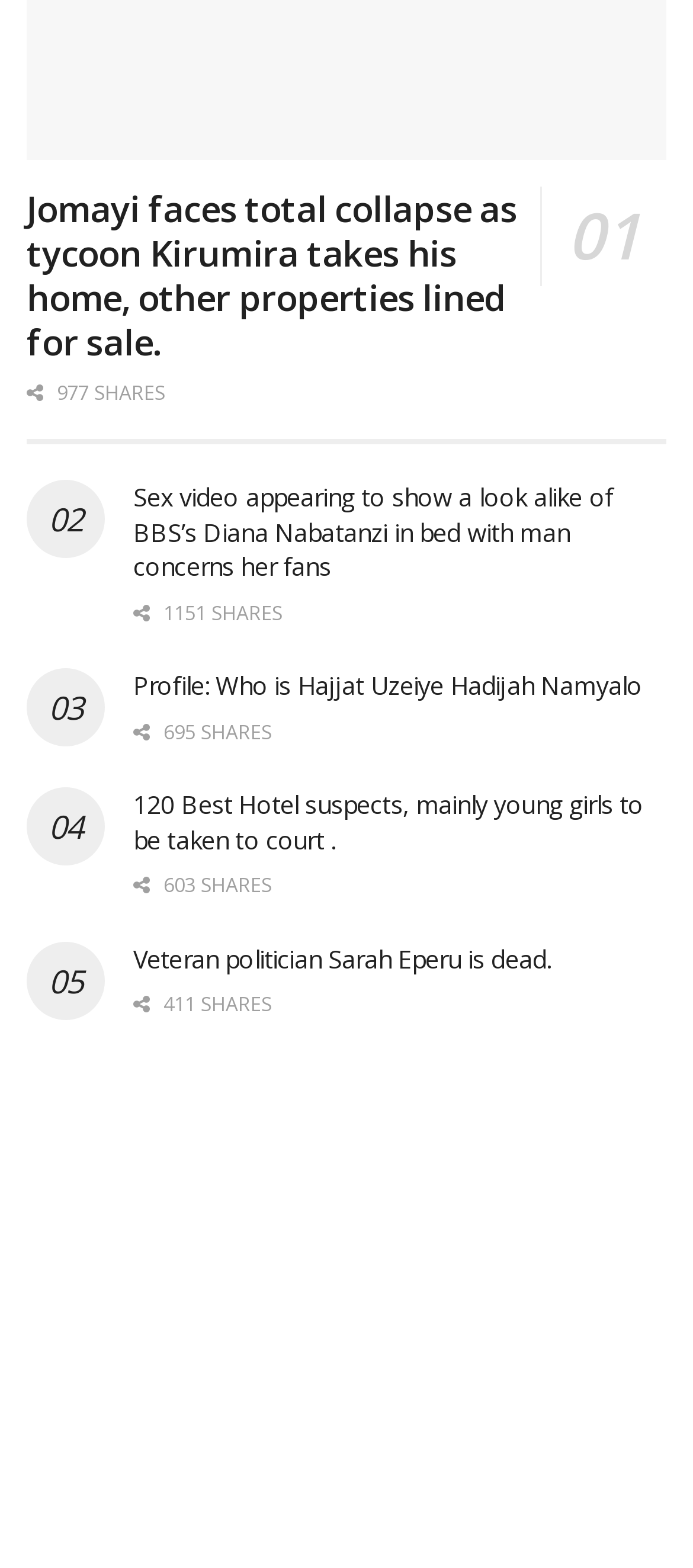Determine the bounding box coordinates for the area you should click to complete the following instruction: "Read article about Veteran politician Sarah Eperu".

[0.192, 0.6, 0.795, 0.622]